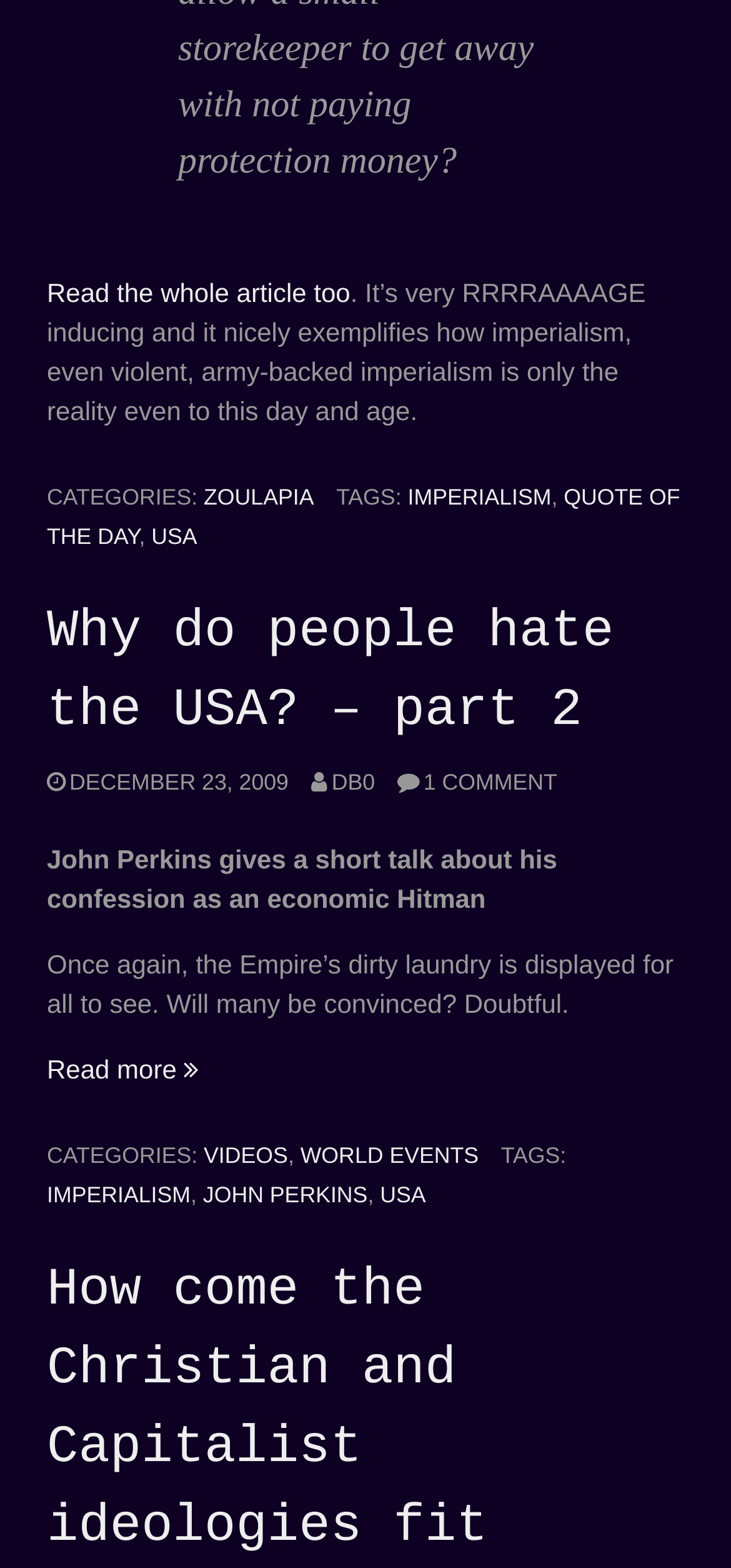Based on the image, provide a detailed and complete answer to the question: 
Who is the speaker in the video?

The speaker in the video is John Perkins, an economic hitman, as mentioned in the text 'John Perkins gives a short talk about his confession as an economic Hitman'.